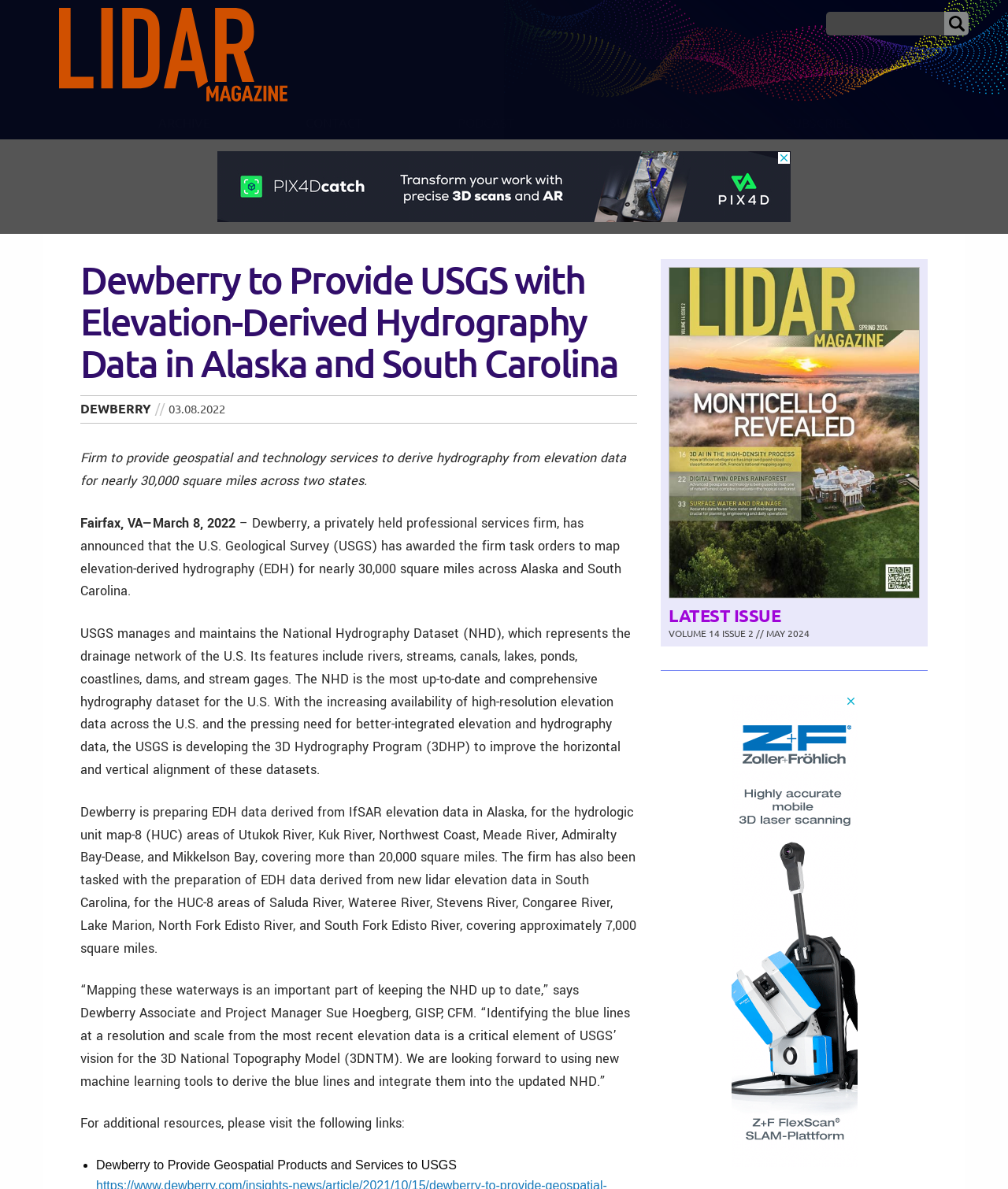What is the main heading displayed on the webpage? Please provide the text.

Dewberry to Provide USGS with Elevation-Derived Hydrography Data in Alaska and South Carolina